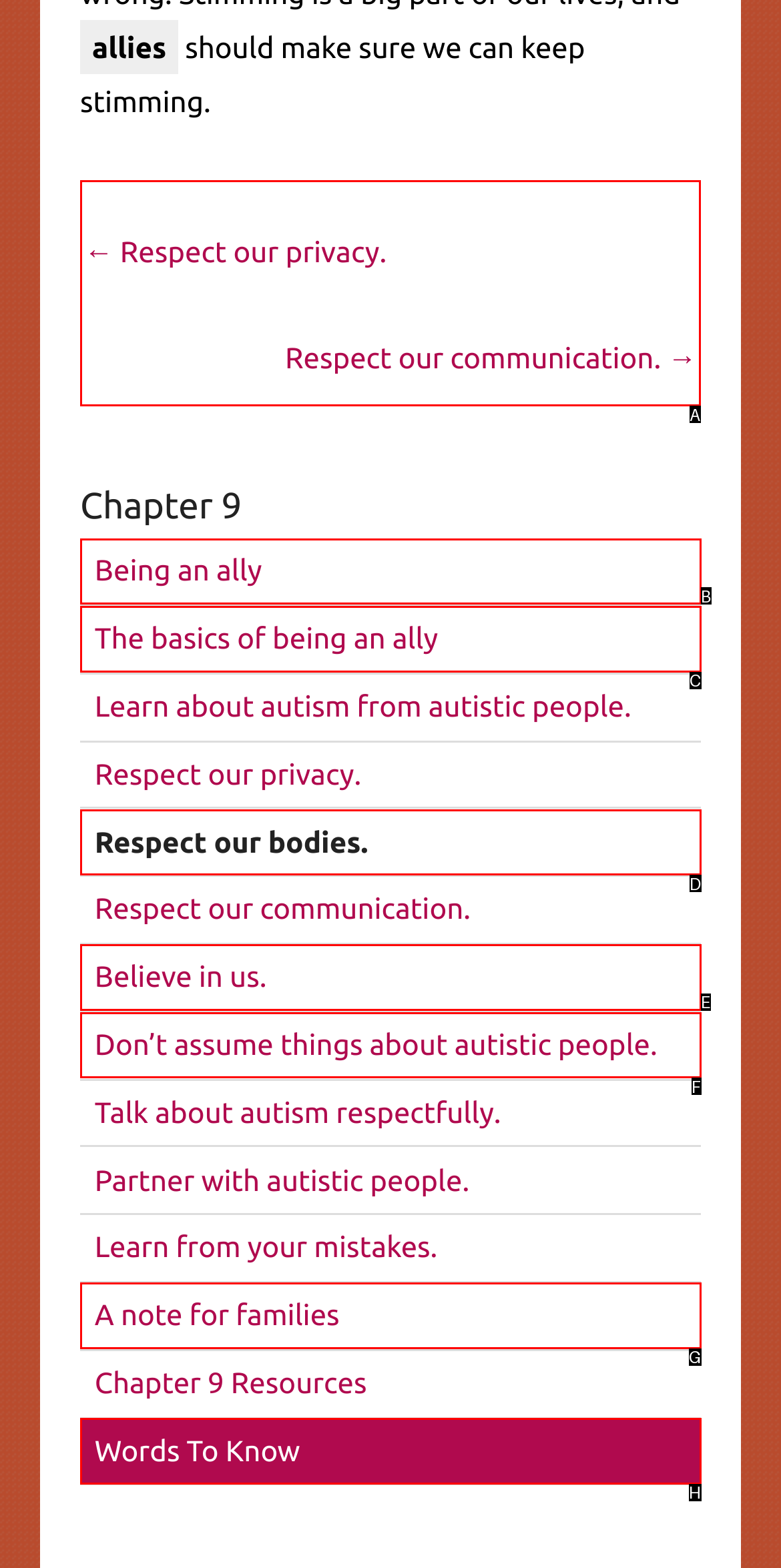Determine which HTML element to click for this task: Navigate to 'Posts' Provide the letter of the selected choice.

A